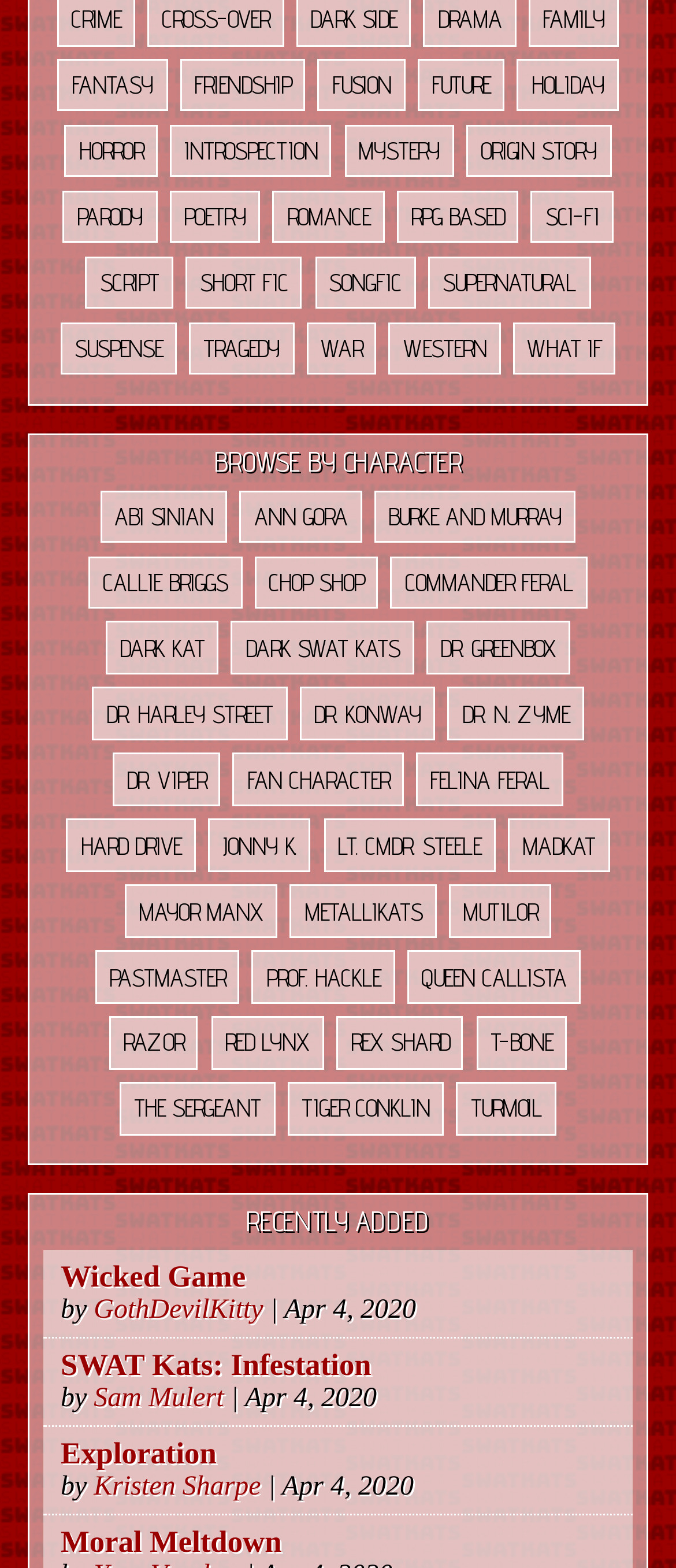Locate the bounding box coordinates of the area that needs to be clicked to fulfill the following instruction: "Read the recently added story Wicked Game". The coordinates should be in the format of four float numbers between 0 and 1, namely [left, top, right, bottom].

[0.09, 0.803, 0.363, 0.825]